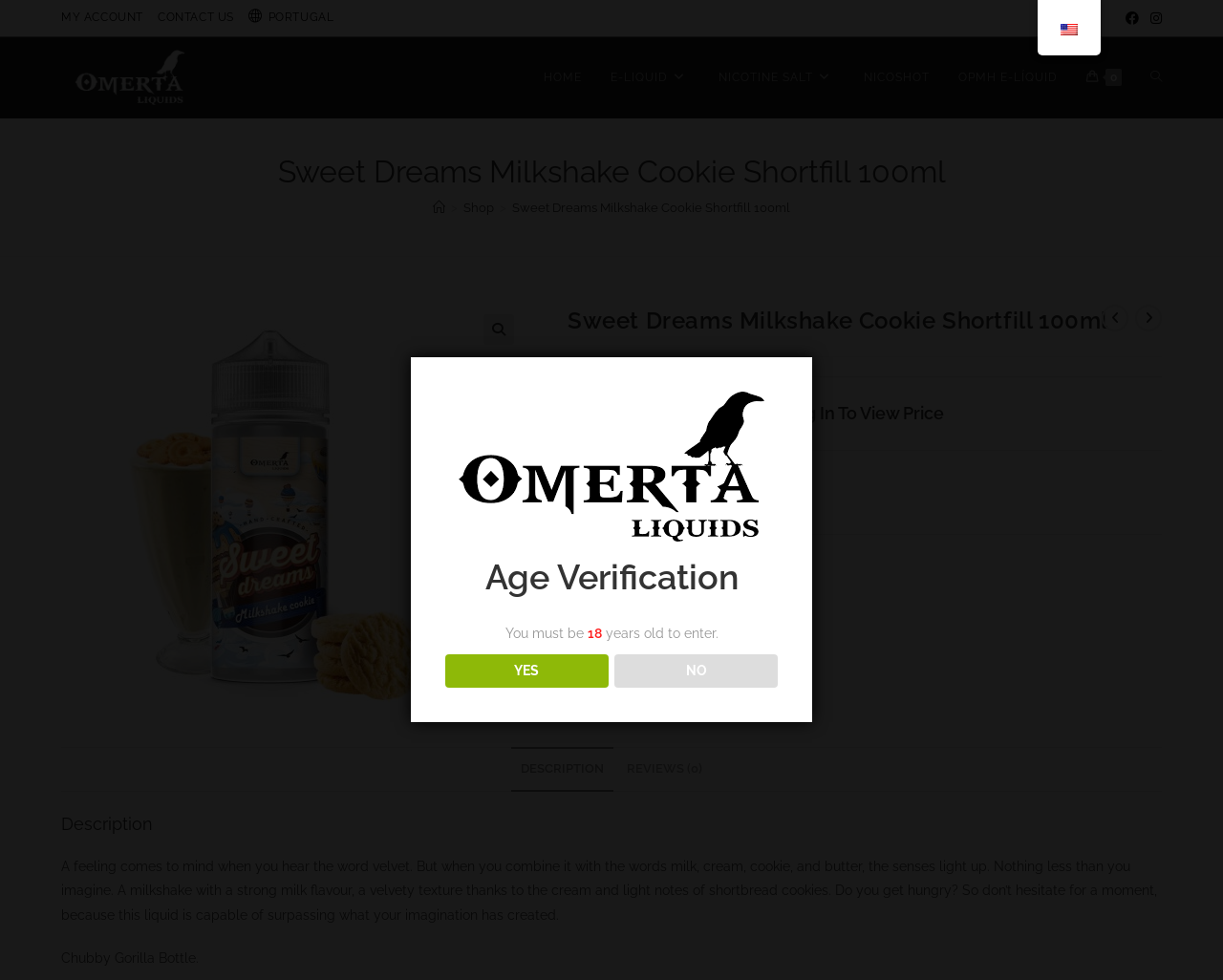What is the name of the product?
Provide a comprehensive and detailed answer to the question.

I found the answer by looking at the heading element with the text 'Sweet Dreams Milkshake Cookie Shortfill 100ml' which is a prominent element on the webpage, indicating that it is the name of the product.